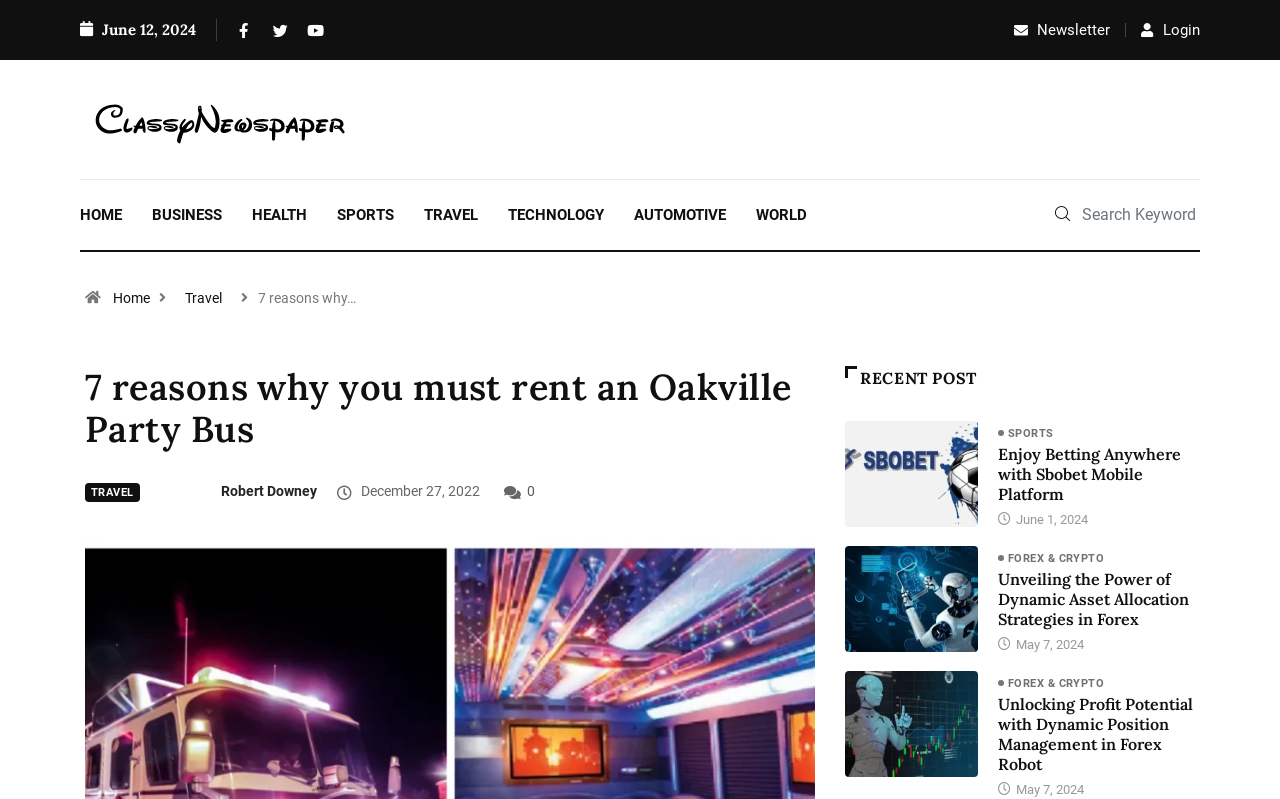Analyze the image and give a detailed response to the question:
What is the category of the post 'Enjoy Betting Anywhere with Sbobet Mobile Platform'?

I found the category of the post by looking at the link element next to the post title, which says 'SPORTS'.